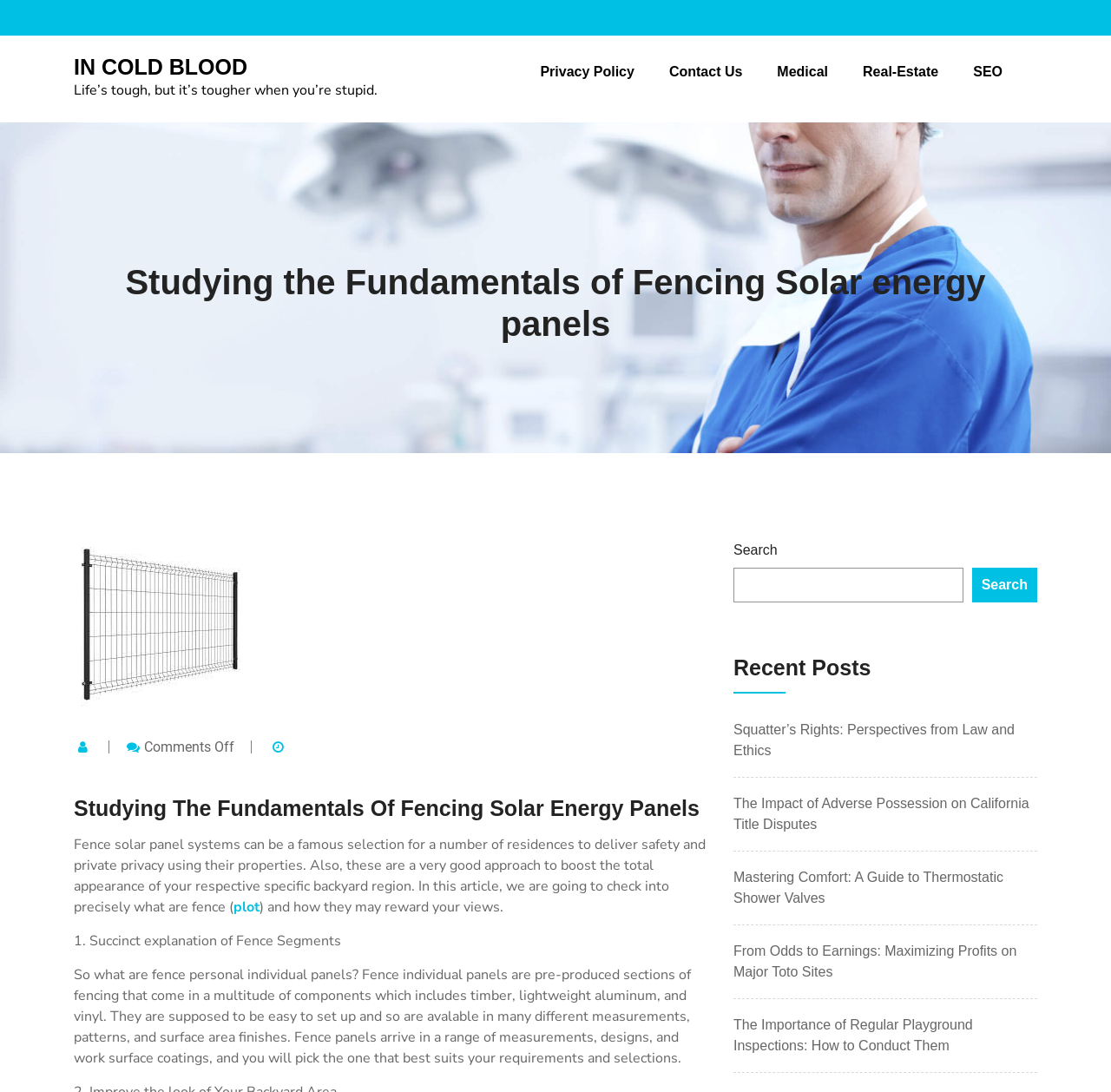Please specify the bounding box coordinates of the clickable region necessary for completing the following instruction: "Search for something". The coordinates must consist of four float numbers between 0 and 1, i.e., [left, top, right, bottom].

[0.66, 0.52, 0.867, 0.552]